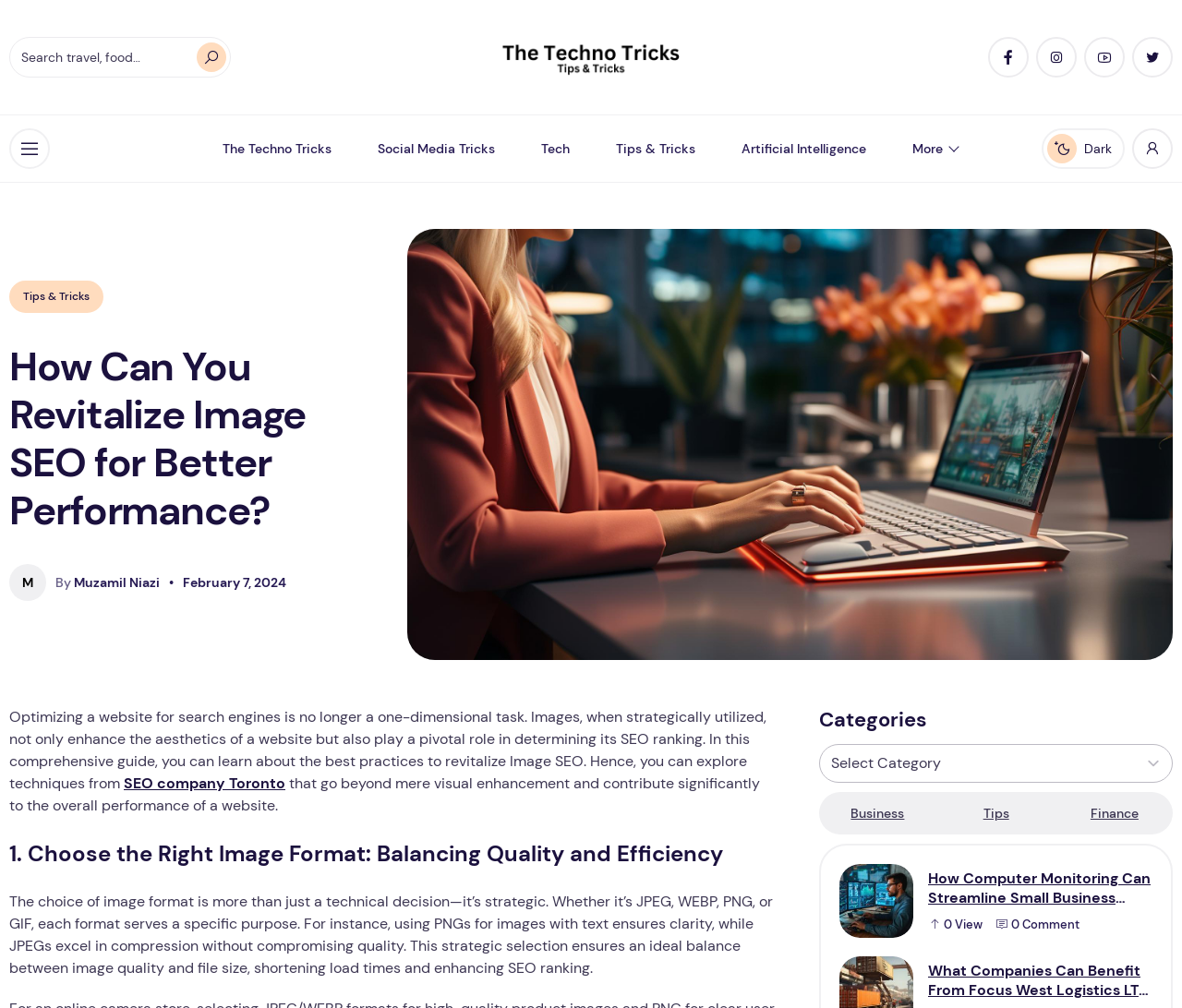Answer the following inquiry with a single word or phrase:
Who is the author of this article?

Muzamil Niazi